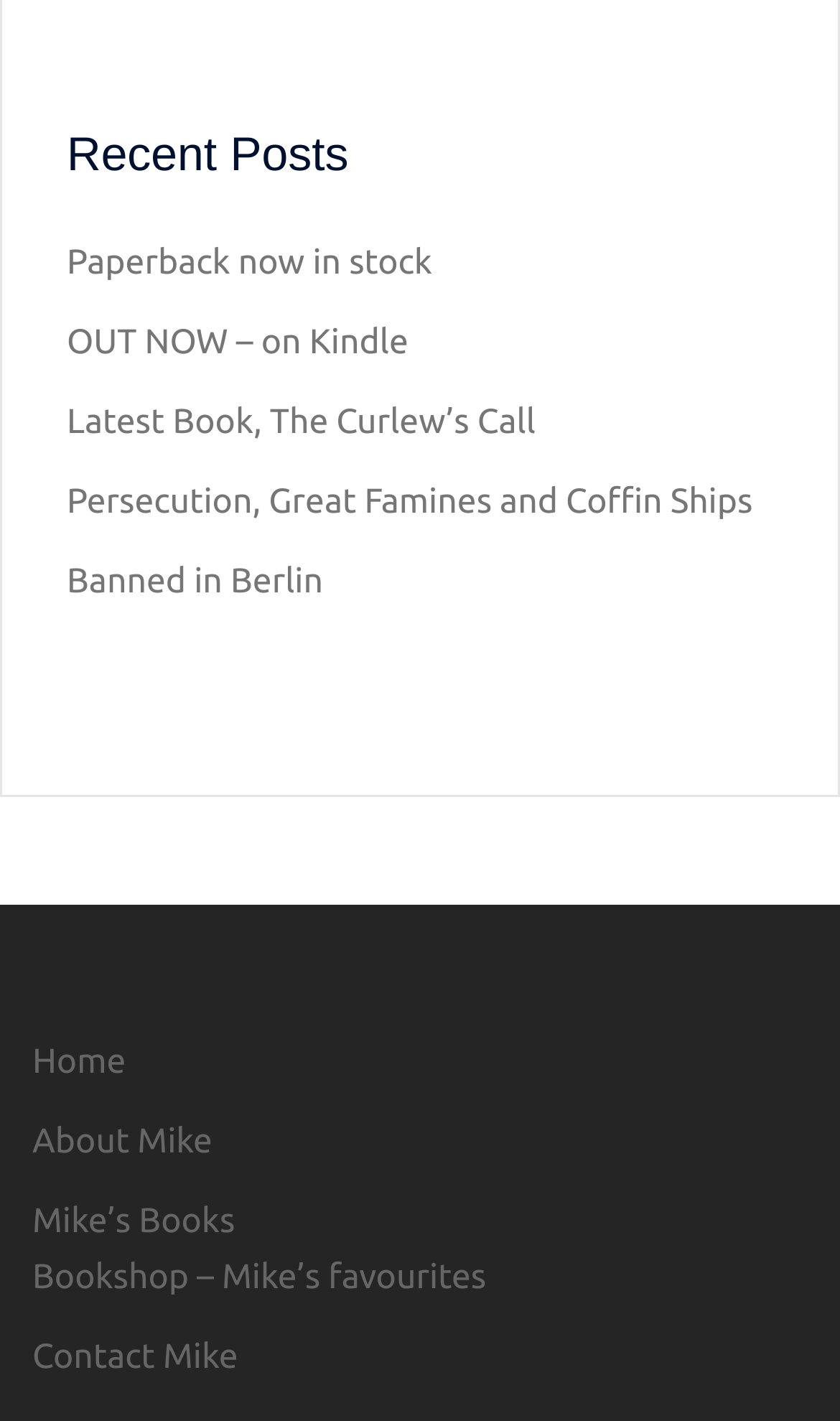Bounding box coordinates should be in the format (top-left x, top-left y, bottom-right x, bottom-right y) and all values should be floating point numbers between 0 and 1. Determine the bounding box coordinate for the UI element described as: OUT NOW – on Kindle

[0.079, 0.228, 0.486, 0.255]